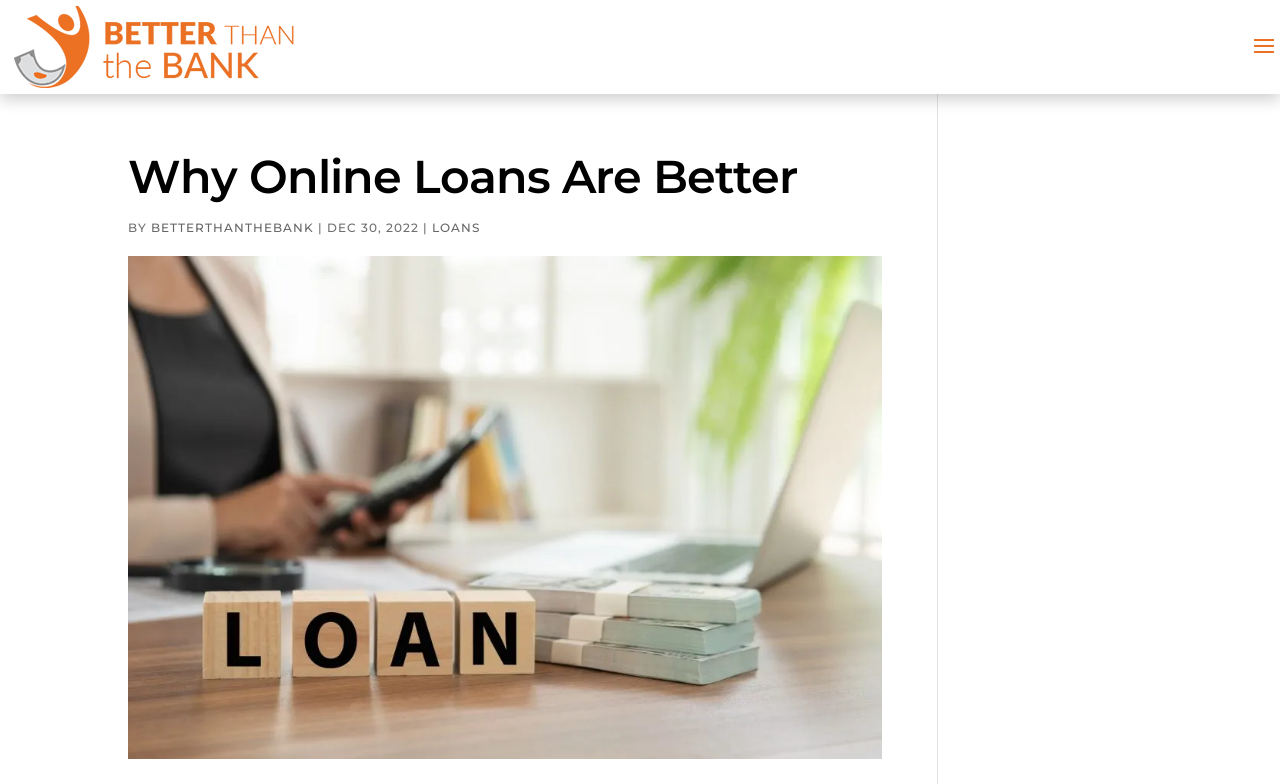What is the date mentioned on the webpage? From the image, respond with a single word or brief phrase.

DEC 30, 2022